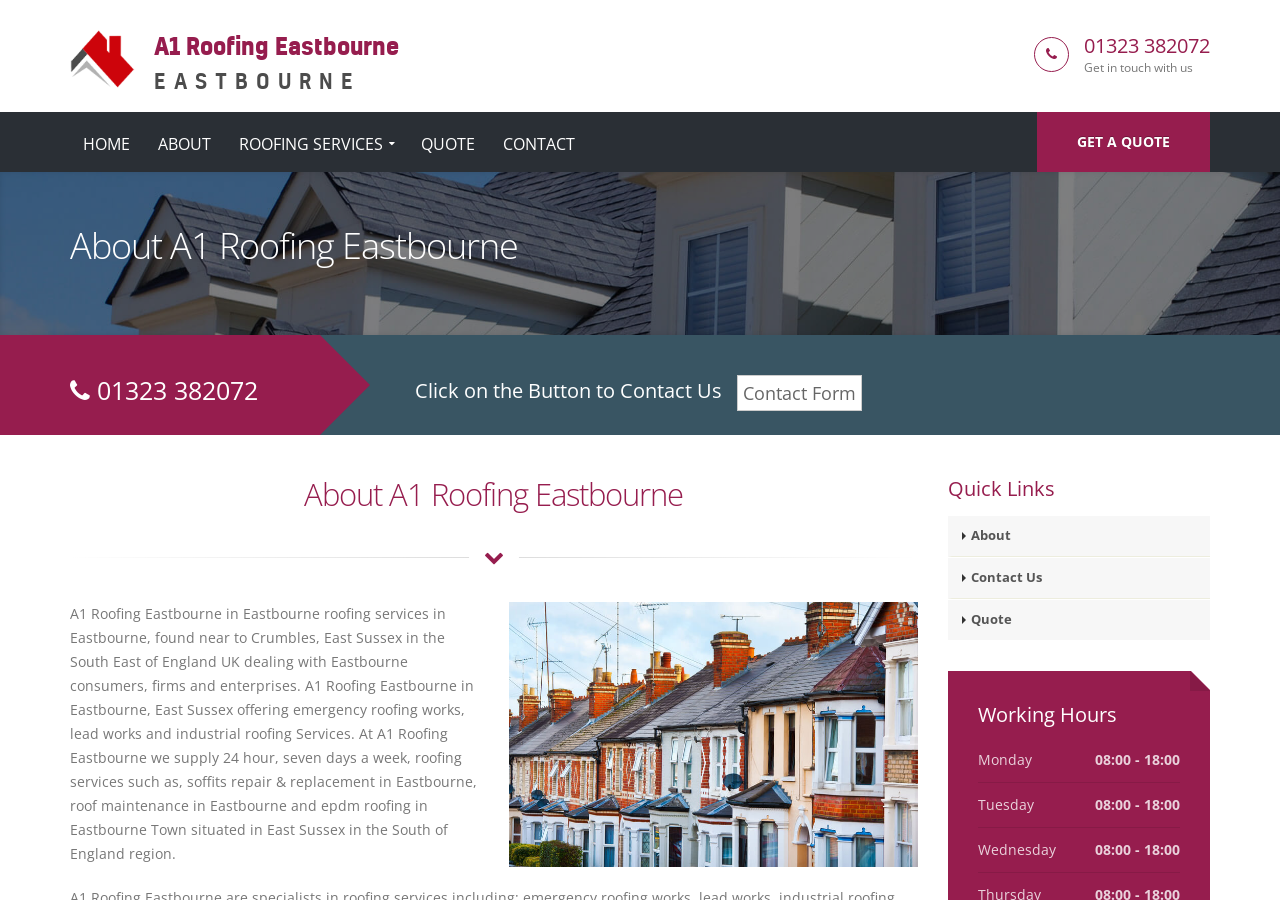What services does A1 Roofing Eastbourne offer?
Provide an in-depth answer to the question, covering all aspects.

The services offered by A1 Roofing Eastbourne can be found in the static text element, which mentions that they deal with emergency roofing works, lead works, and industrial roofing services.